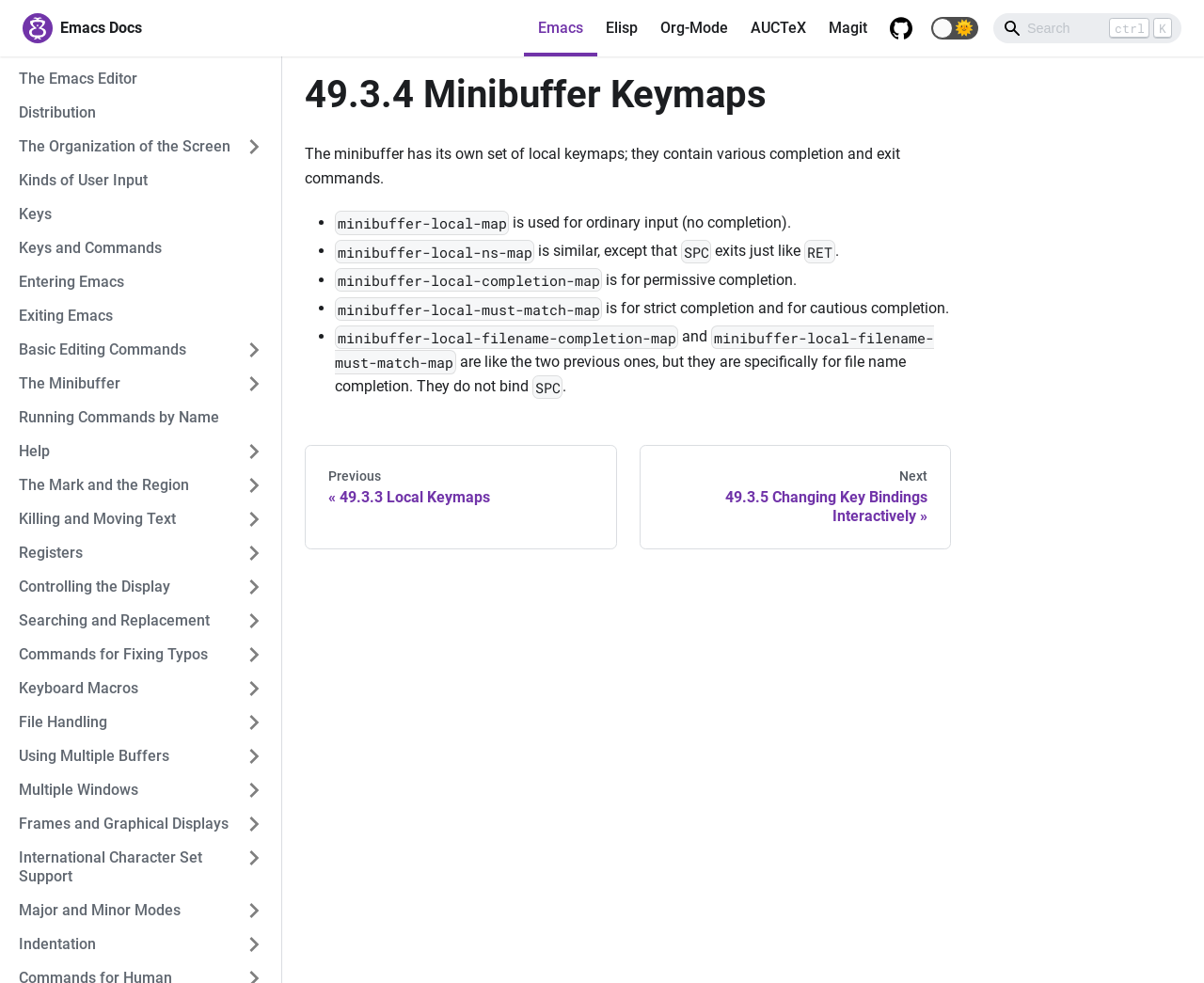Provide an in-depth caption for the elements present on the webpage.

This webpage is about Emacs documentation, specifically the "49.3.4 Minibuffer Keymaps" section. At the top, there is a header with a link to "Emacs Emacs Docs" and an image of the Emacs logo. Below this, there are several links to other Emacs documentation sections, including "The Emacs Editor", "Distribution", and "The Organization of the Screen".

On the left side of the page, there is a navigation menu with links to various Emacs documentation sections, including "The Mark and the Region", "Killing and Moving Text", and "Searching and Replacement". This menu takes up about a quarter of the page's width.

The main content of the page is an article about minibuffer keymaps, which are used for various completion and exit commands. The article is divided into sections, each with a heading and a list of keymaps with their descriptions. There are four sections, each with a list marker (•) and a brief description of the keymap.

At the bottom of the page, there is a navigation section with links to the previous and next documentation sections, "49.3.3 Local Keymaps" and "49.3.5 Changing Key Bindings Interactively", respectively.

There are also some interactive elements on the page, including a search textbox, a checkbox to switch between dark and light mode, and a button with a sun and moon icon.